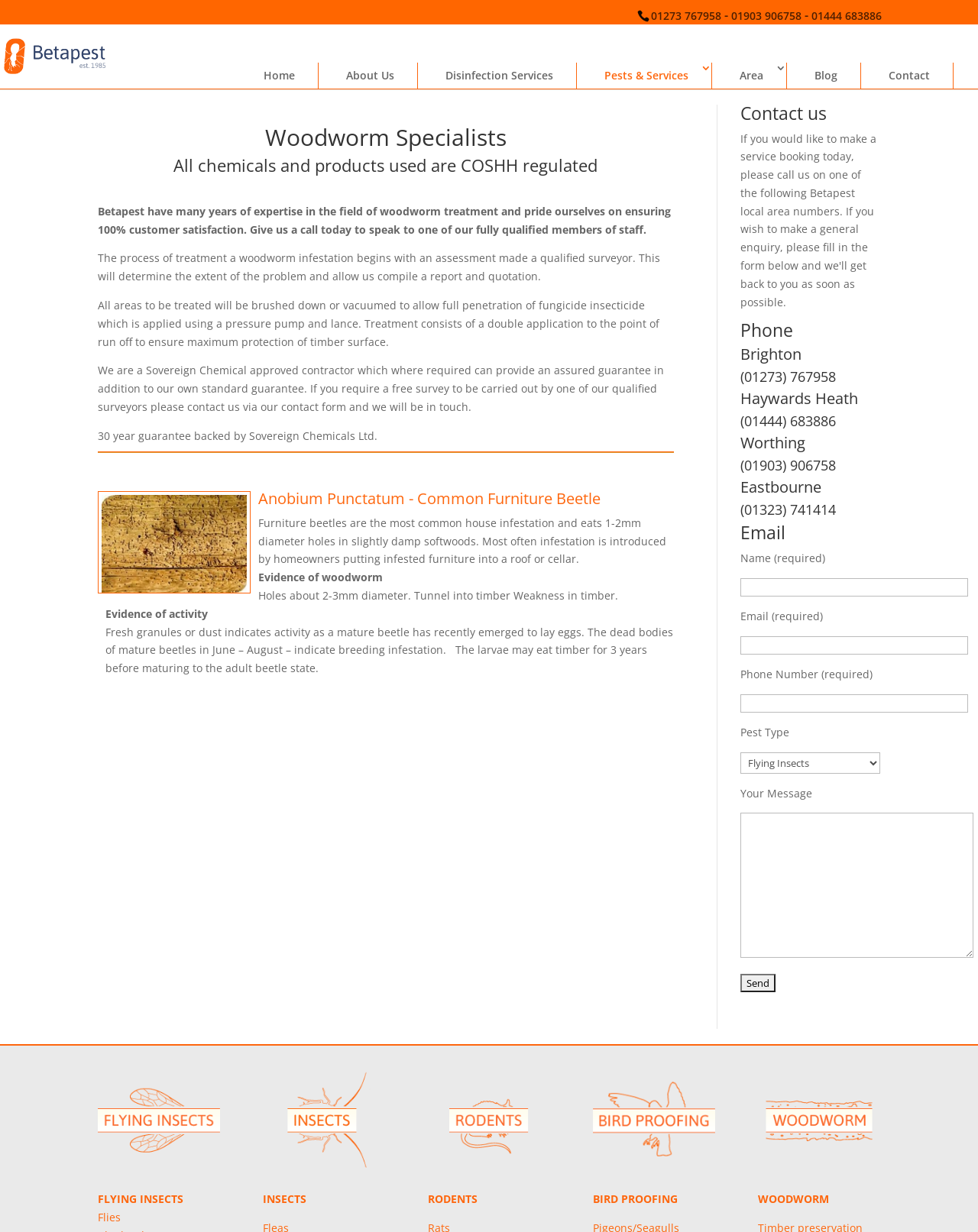Determine the bounding box coordinates for the area that needs to be clicked to fulfill this task: "Click the 'WOODWORM' button". The coordinates must be given as four float numbers between 0 and 1, i.e., [left, top, right, bottom].

[0.775, 0.967, 0.848, 0.979]